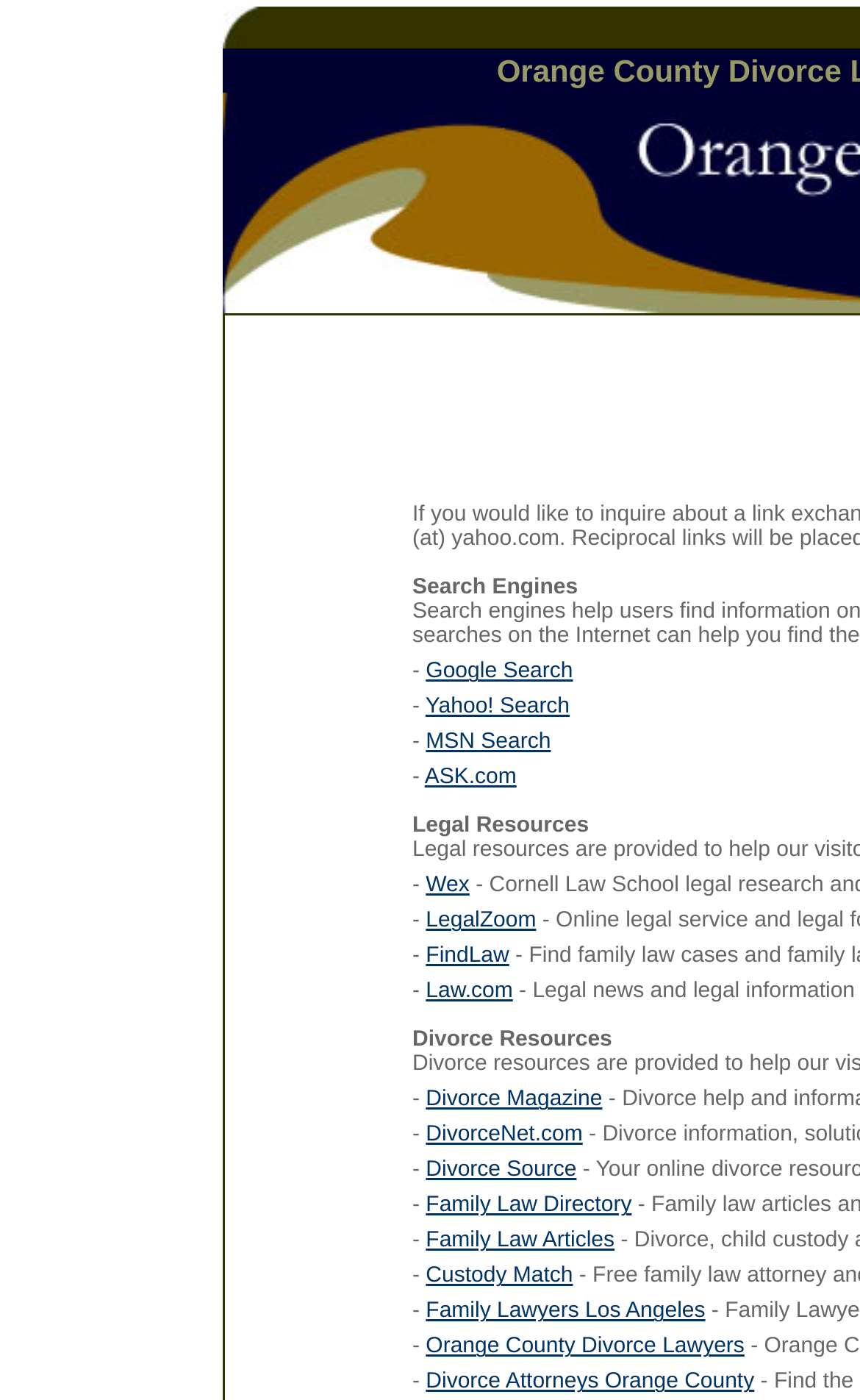Find the bounding box coordinates of the clickable element required to execute the following instruction: "Search on Google". Provide the coordinates as four float numbers between 0 and 1, i.e., [left, top, right, bottom].

[0.495, 0.472, 0.666, 0.489]